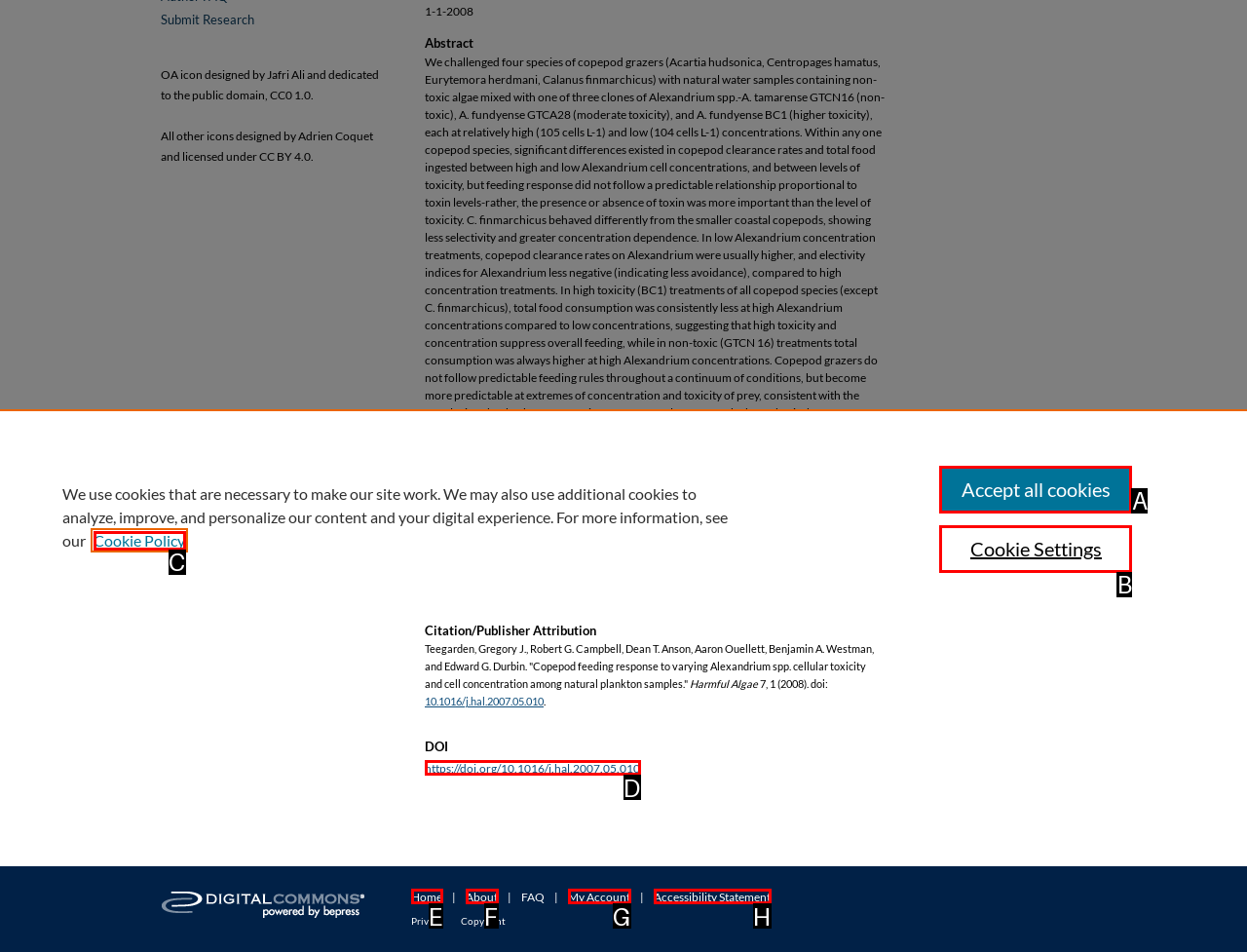Choose the HTML element that best fits the description: Cookie Settings. Answer with the option's letter directly.

B